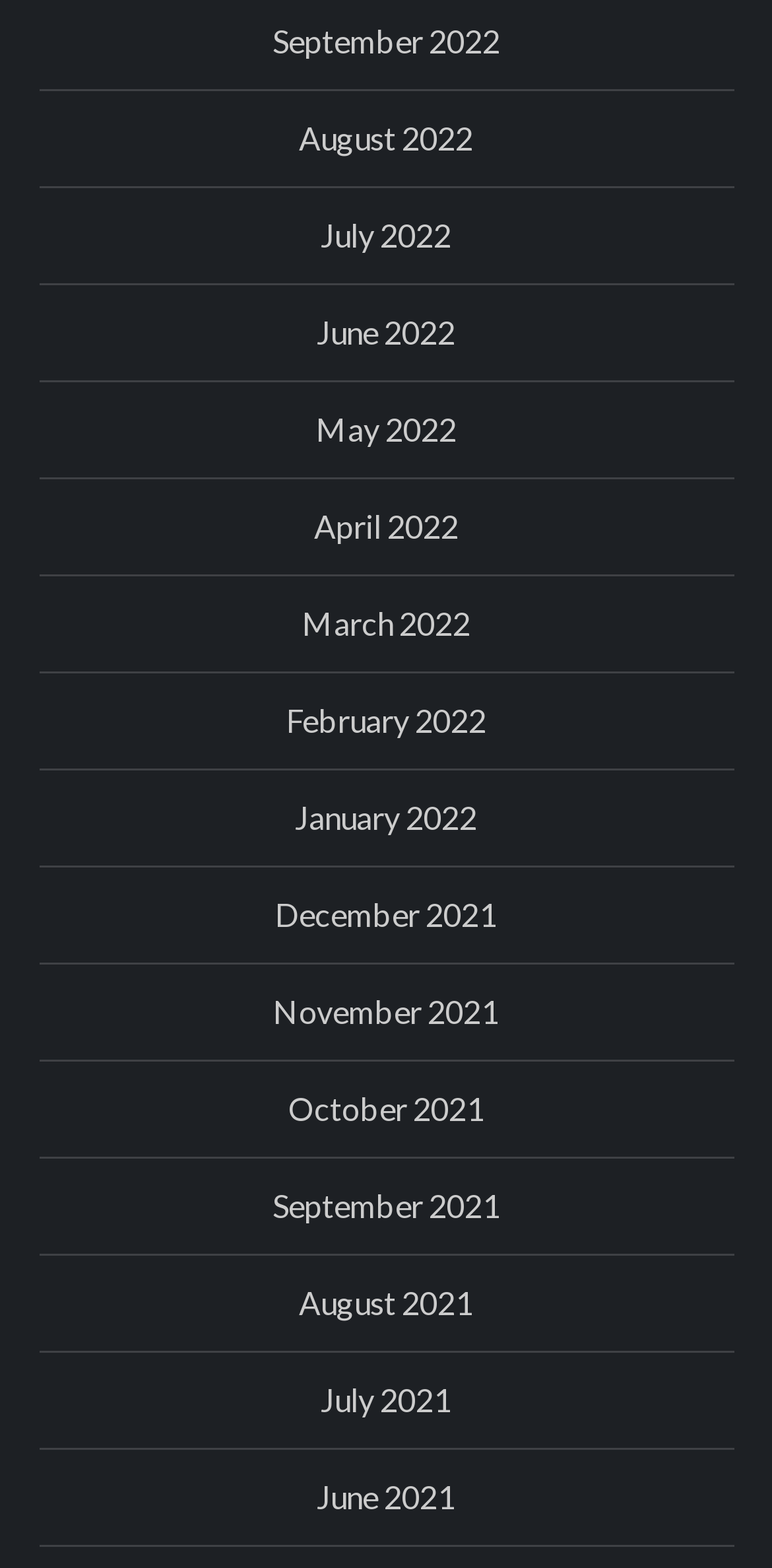How many months are listed on the webpage?
We need a detailed and exhaustive answer to the question. Please elaborate.

I counted the number of links on the webpage, each representing a month, from September 2022 to June 2021, and found a total of 16 months.